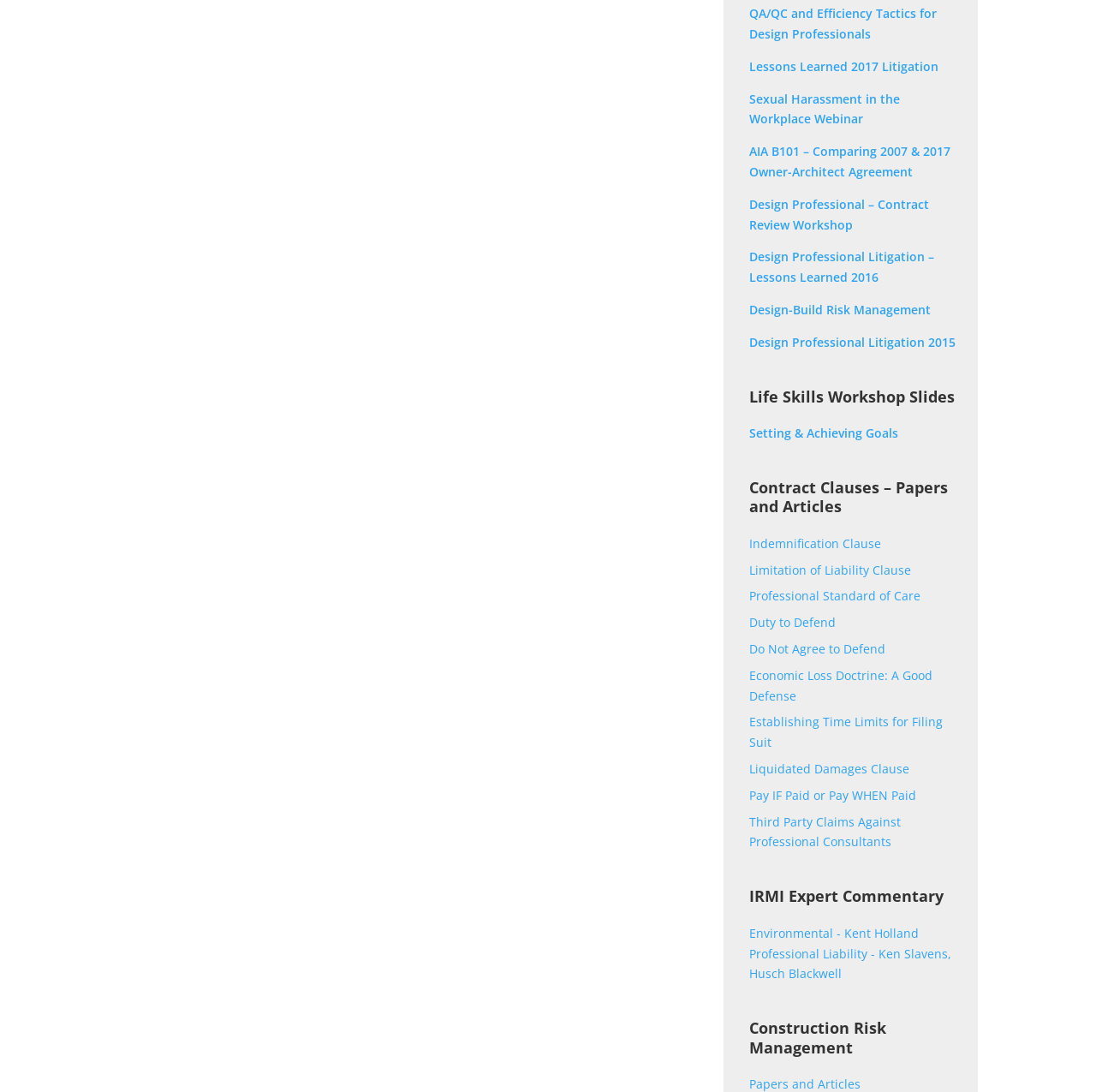Determine the bounding box coordinates of the region to click in order to accomplish the following instruction: "View Life Skills Workshop Slides". Provide the coordinates as four float numbers between 0 and 1, specifically [left, top, right, bottom].

[0.683, 0.346, 0.876, 0.388]